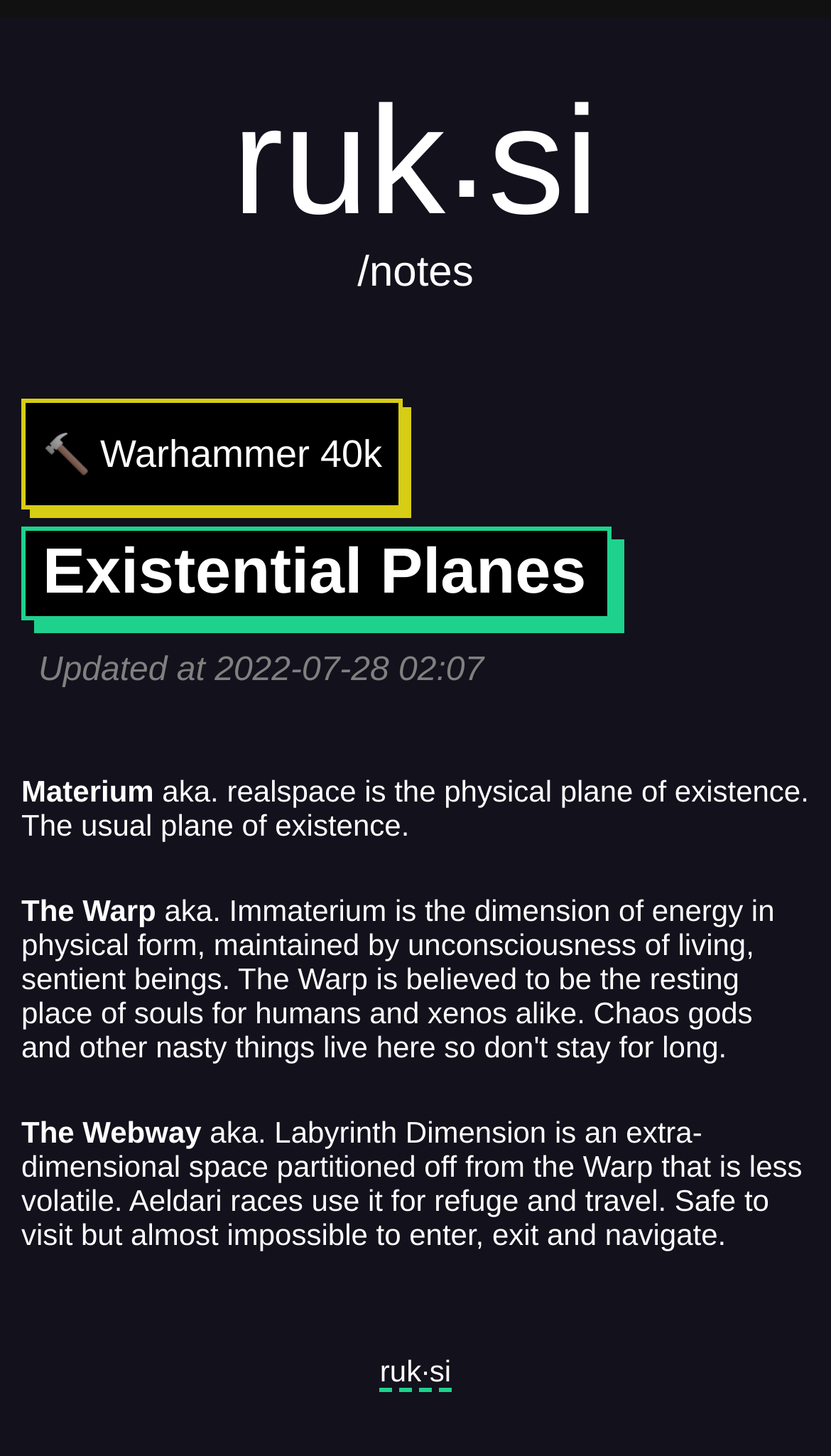Using the elements shown in the image, answer the question comprehensively: When was the webpage last updated?

The webpage displays the update time as 'Updated at 2022-07-28 02:07', indicating that the webpage was last updated at this specific date and time.